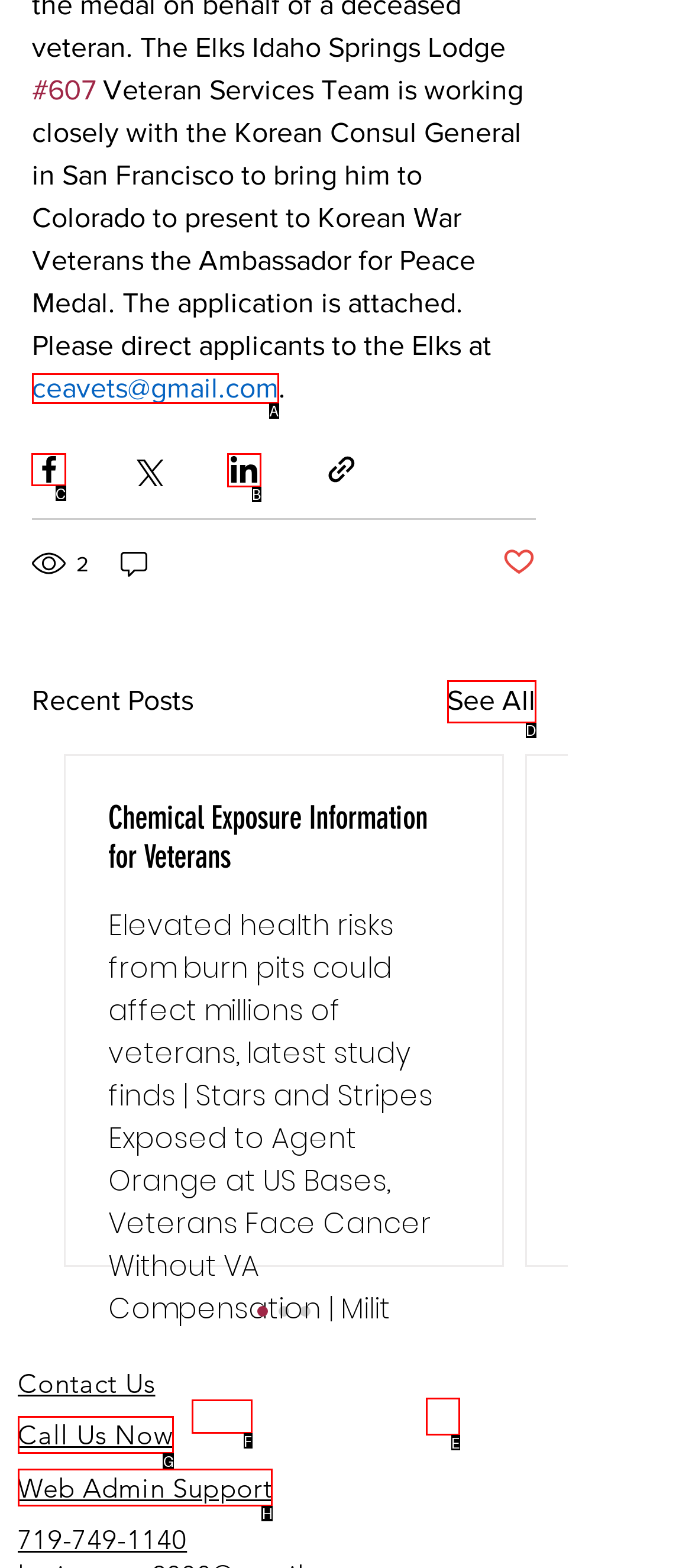Choose the UI element you need to click to carry out the task: view Uncategorized category.
Respond with the corresponding option's letter.

None